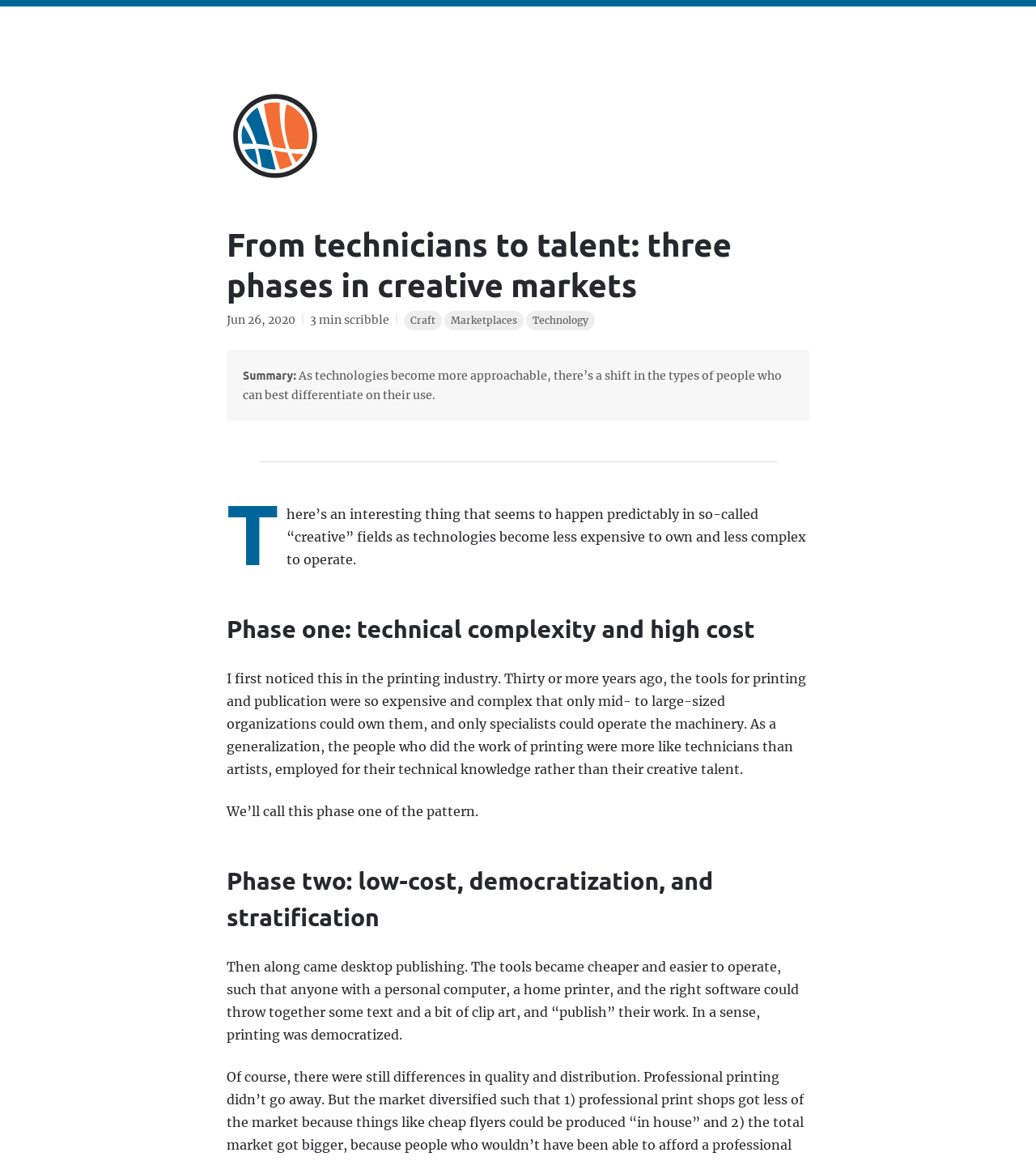What is the purpose of the button with the scribble icon? Using the information from the screenshot, answer with a single word or phrase.

Unknown